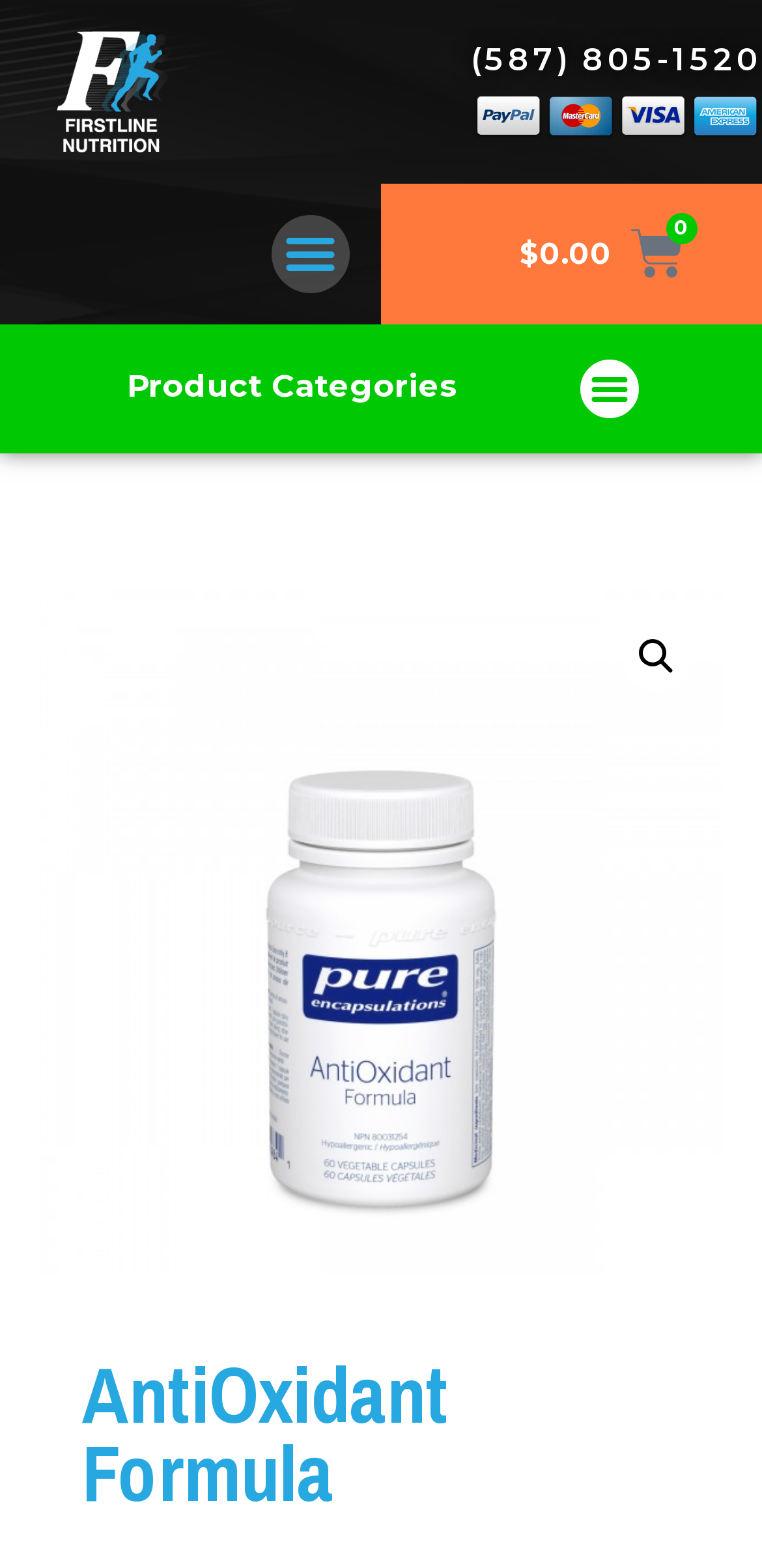Specify the bounding box coordinates (top-left x, top-left y, bottom-right x, bottom-right y) of the UI element in the screenshot that matches this description: $0.00 0 Cart

[0.621, 0.13, 0.959, 0.194]